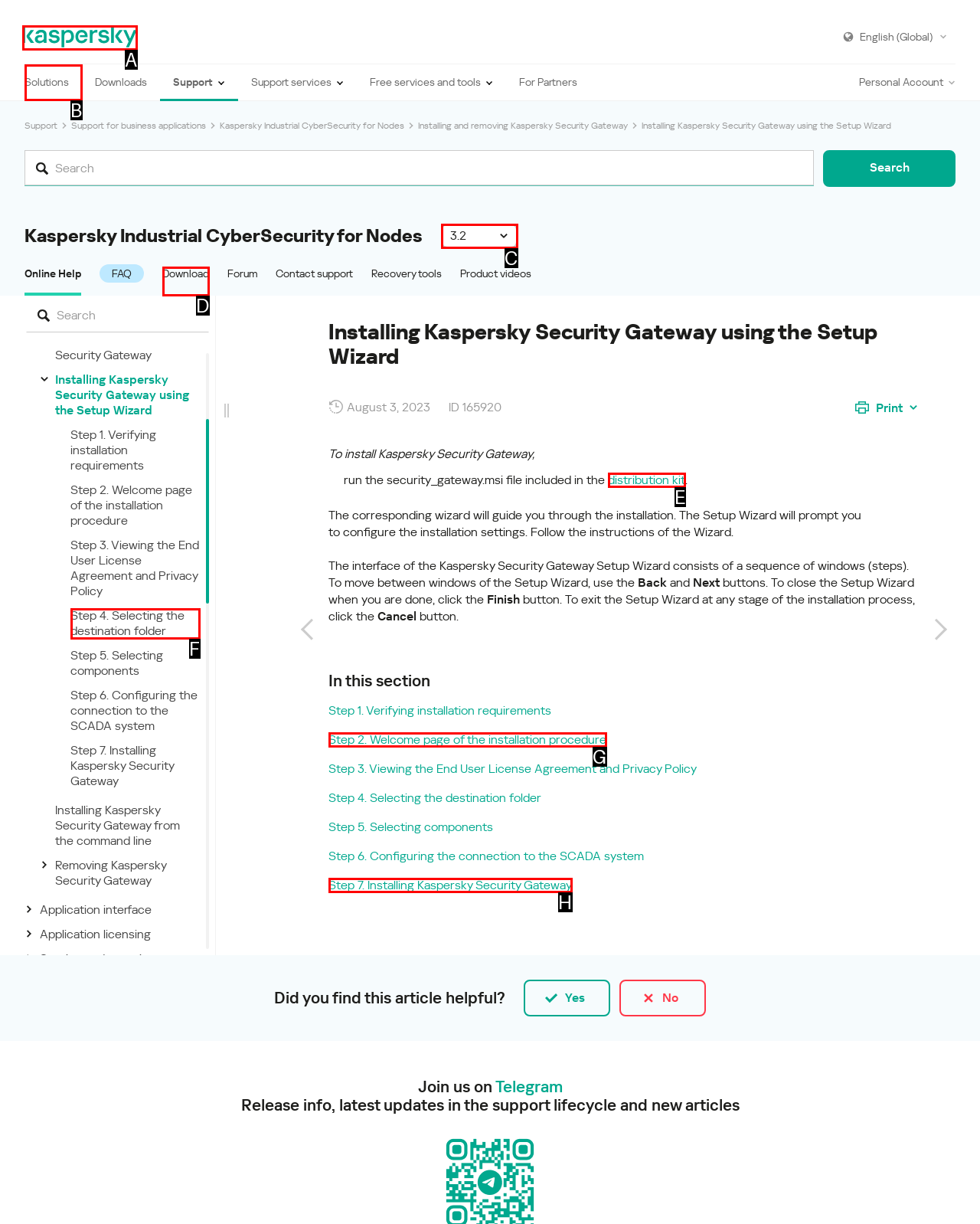From the description: title="Kaspersky", select the HTML element that fits best. Reply with the letter of the appropriate option.

A